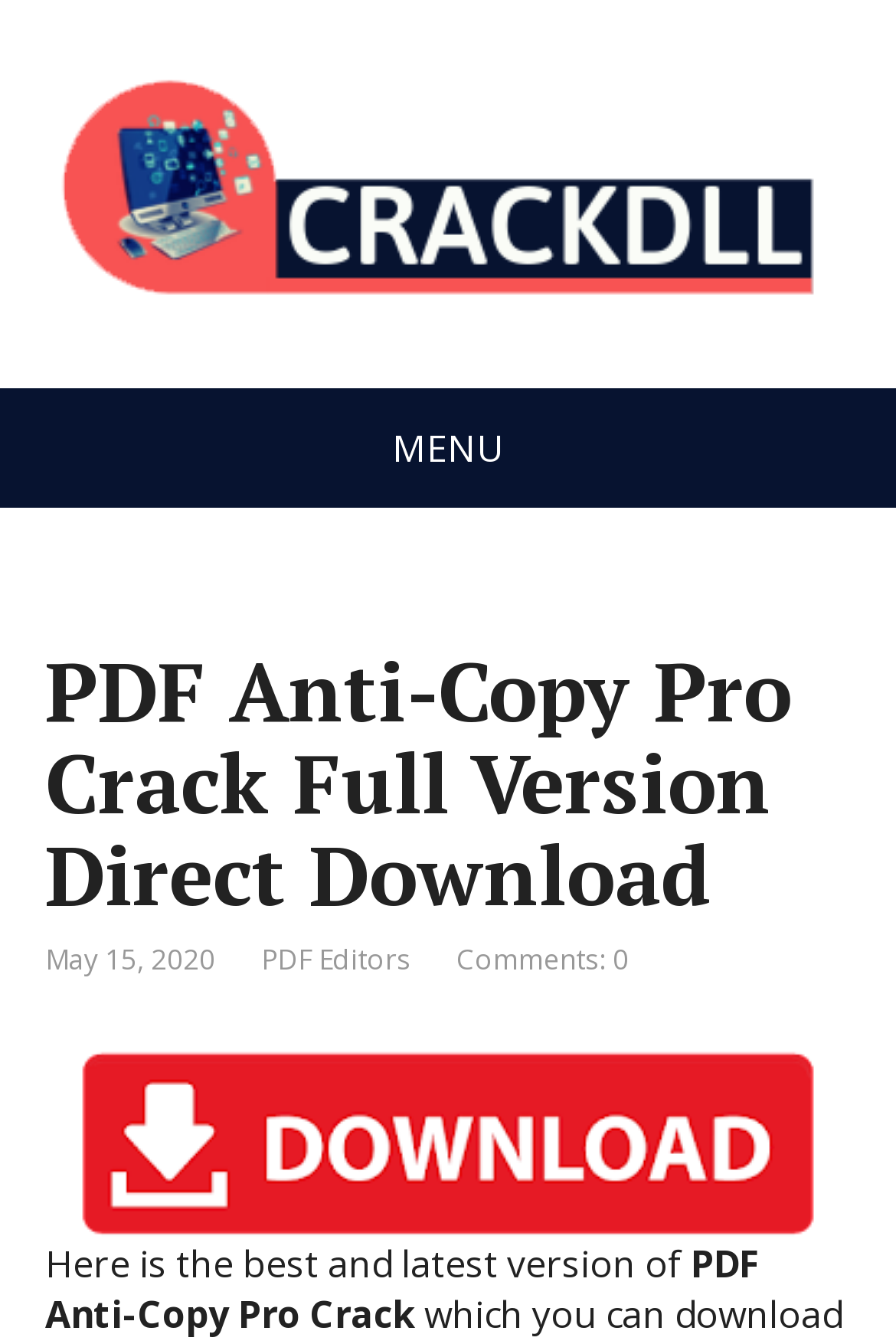Give a one-word or one-phrase response to the question:
When was this article published?

May 15, 2020